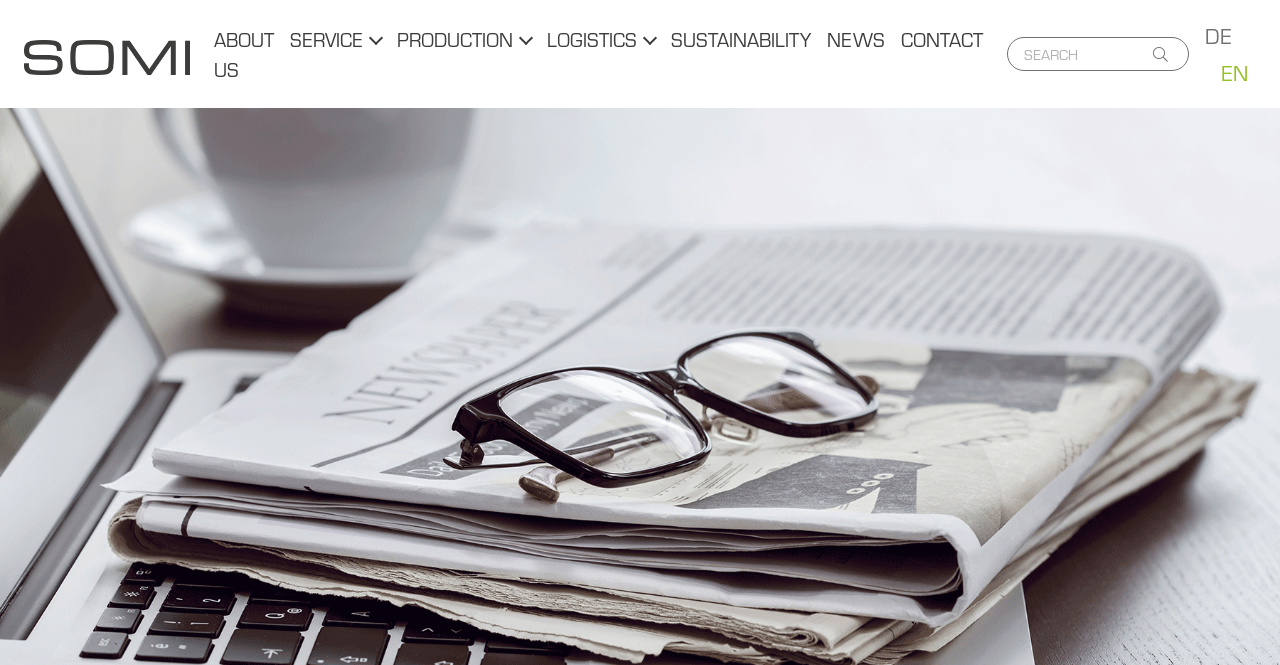Determine the title of the webpage and give its text content.

Christmas party at the Calypso dinner show in the Pforzheim Gasometer